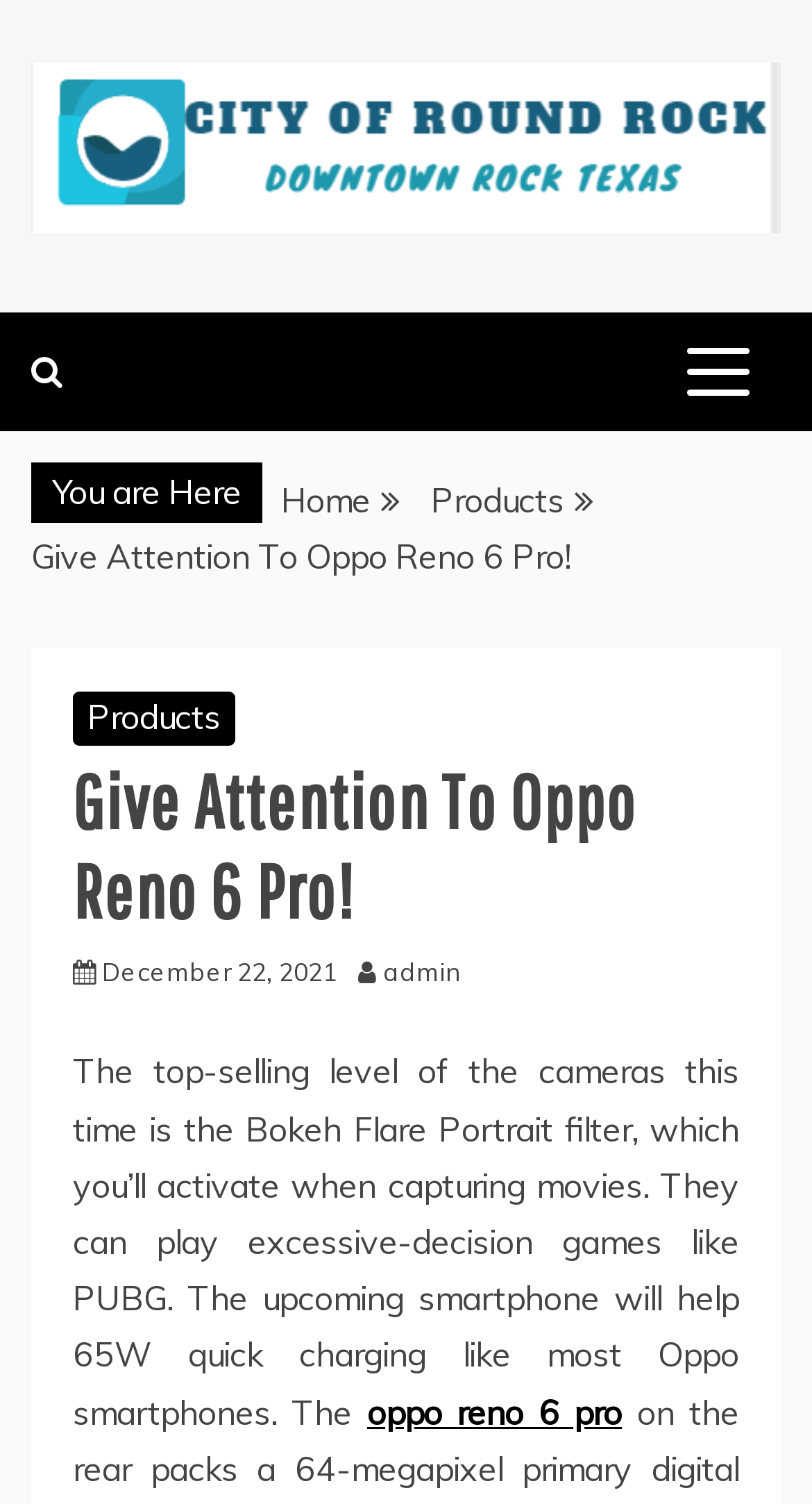Kindly provide the bounding box coordinates of the section you need to click on to fulfill the given instruction: "Click the City Of Round Rock link".

[0.038, 0.042, 0.962, 0.166]